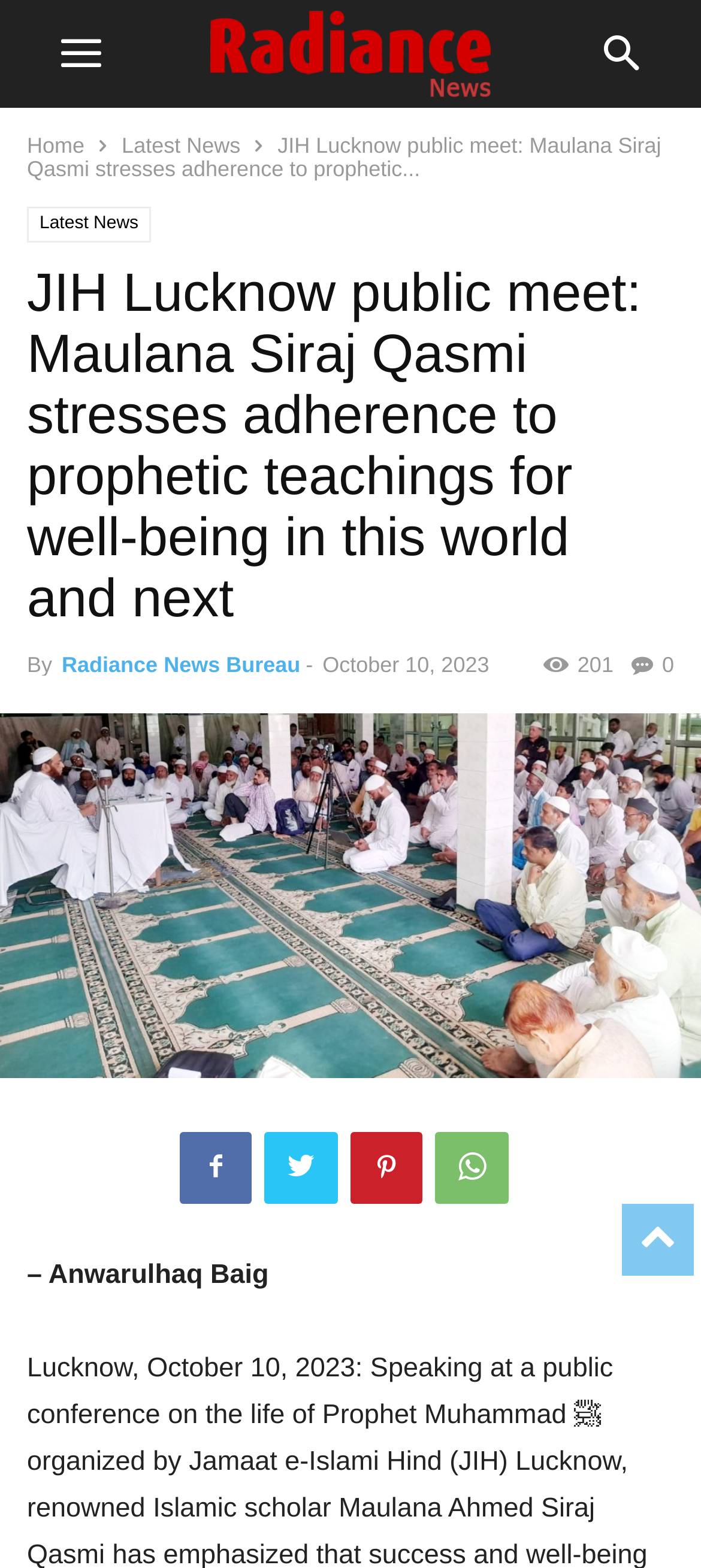What is the topic of the public conference?
Answer with a single word or phrase by referring to the visual content.

Prophet Muhammad